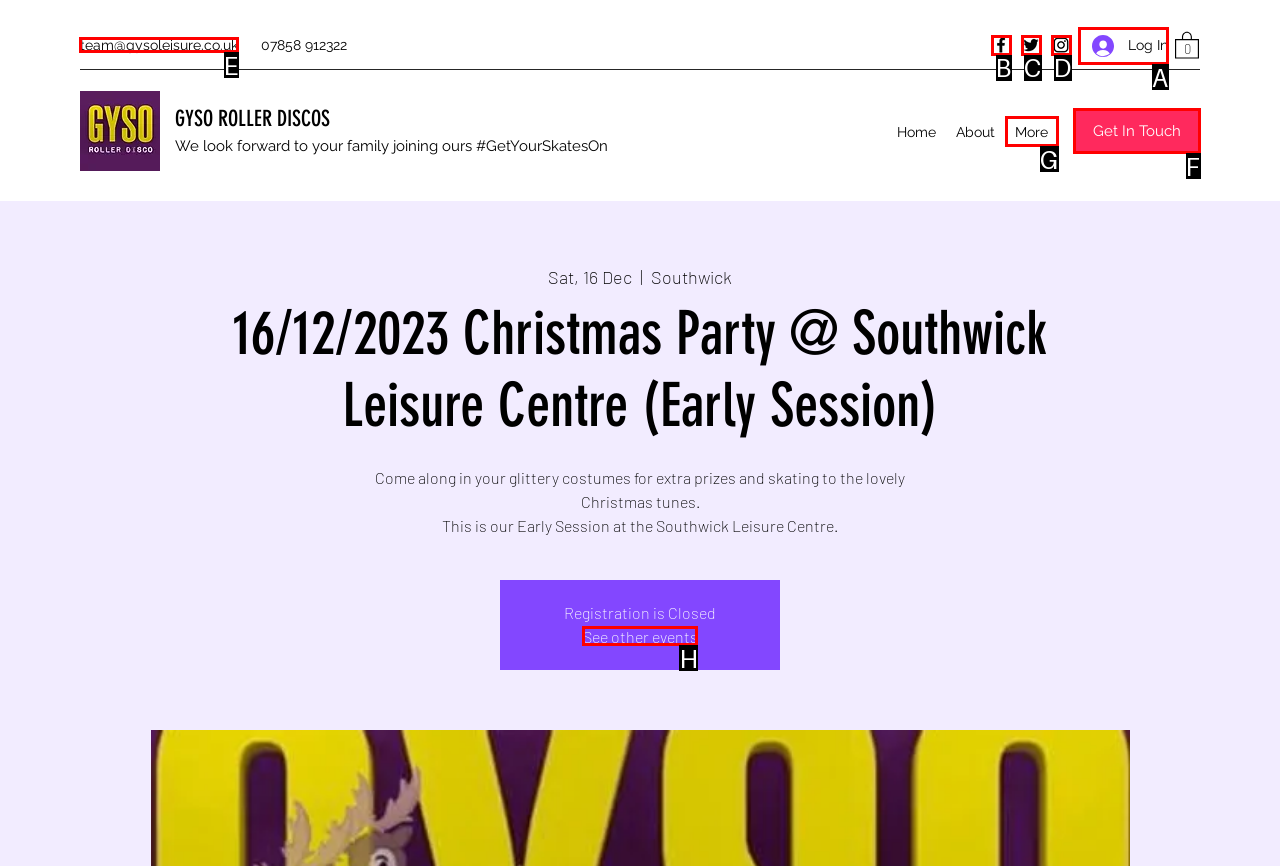Determine the letter of the element I should select to fulfill the following instruction: Contact us via email. Just provide the letter.

E